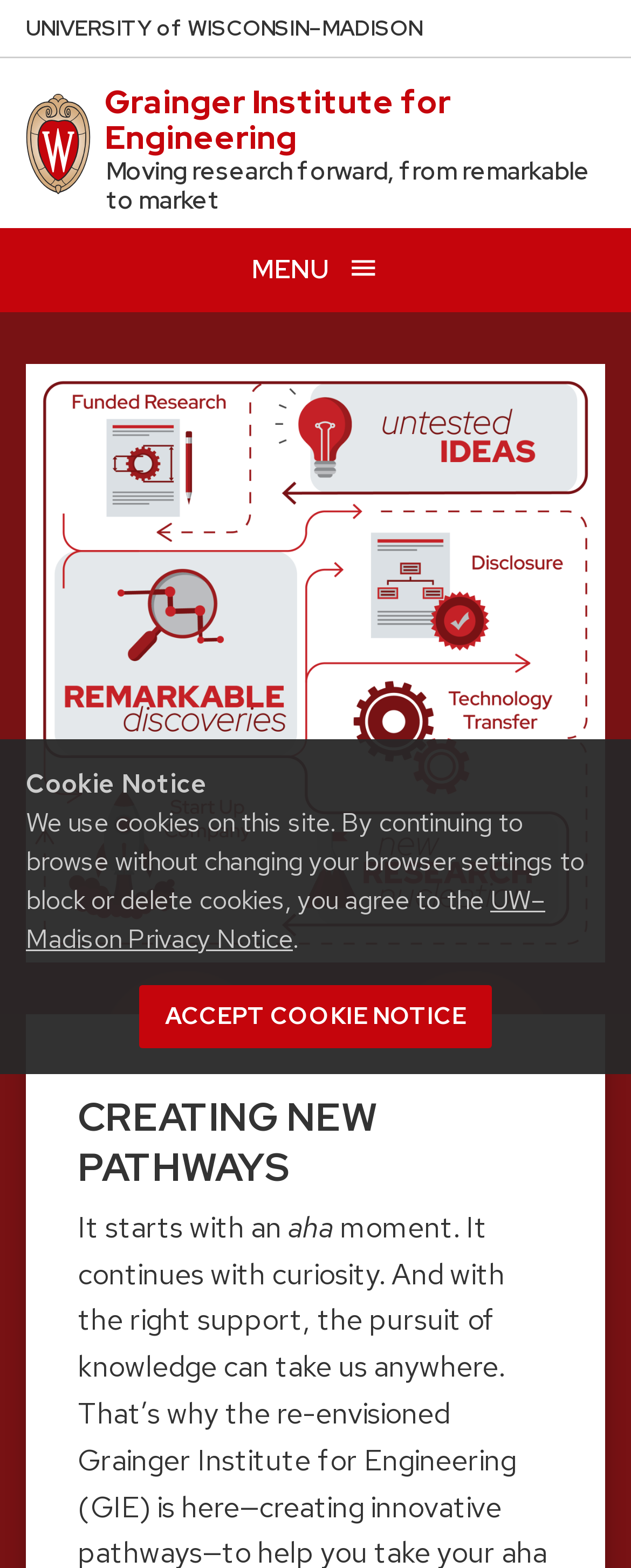Determine the bounding box for the UI element as described: "UW–Madison Privacy Notice". The coordinates should be represented as four float numbers between 0 and 1, formatted as [left, top, right, bottom].

[0.041, 0.563, 0.864, 0.61]